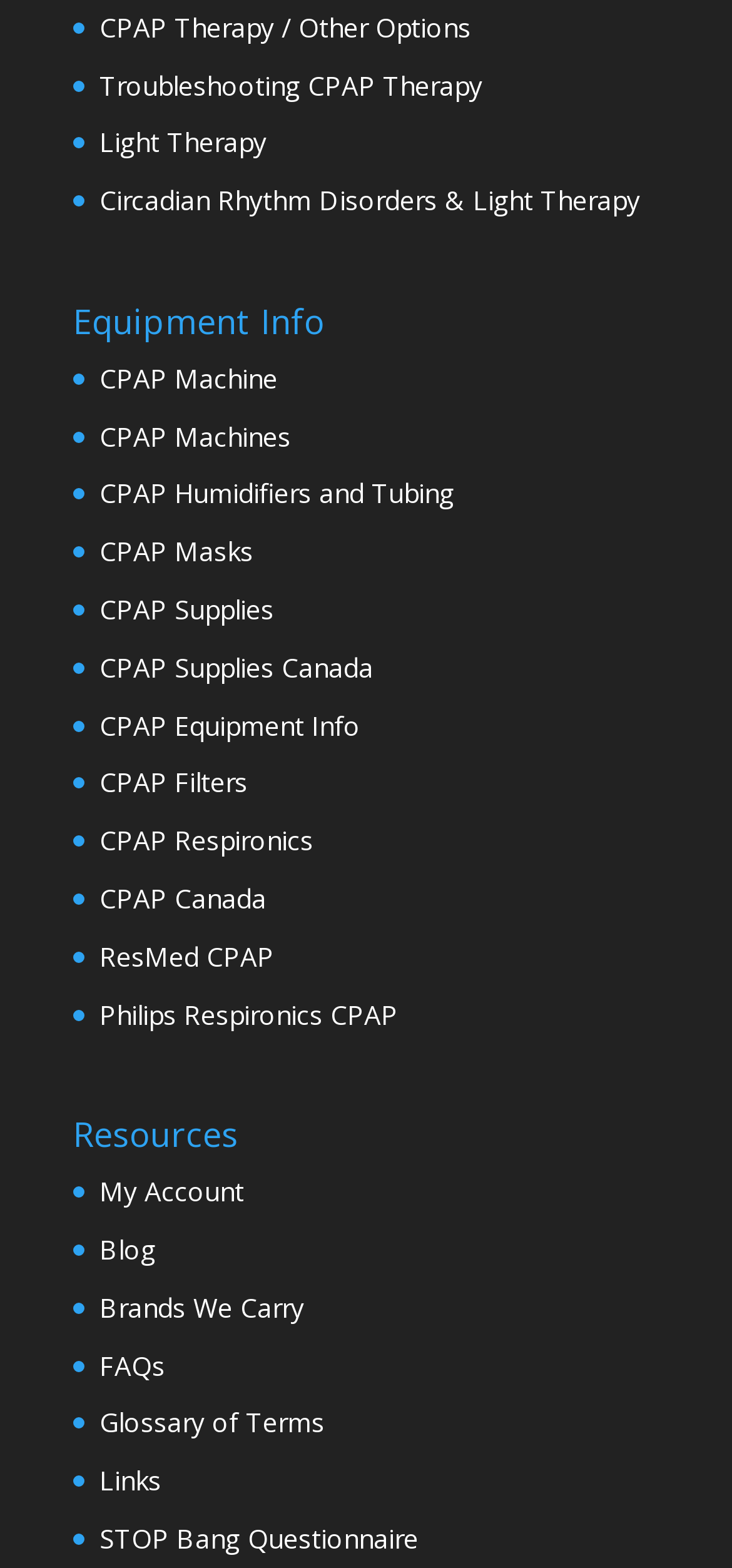Find the bounding box of the element with the following description: "Blog". The coordinates must be four float numbers between 0 and 1, formatted as [left, top, right, bottom].

[0.136, 0.785, 0.213, 0.808]